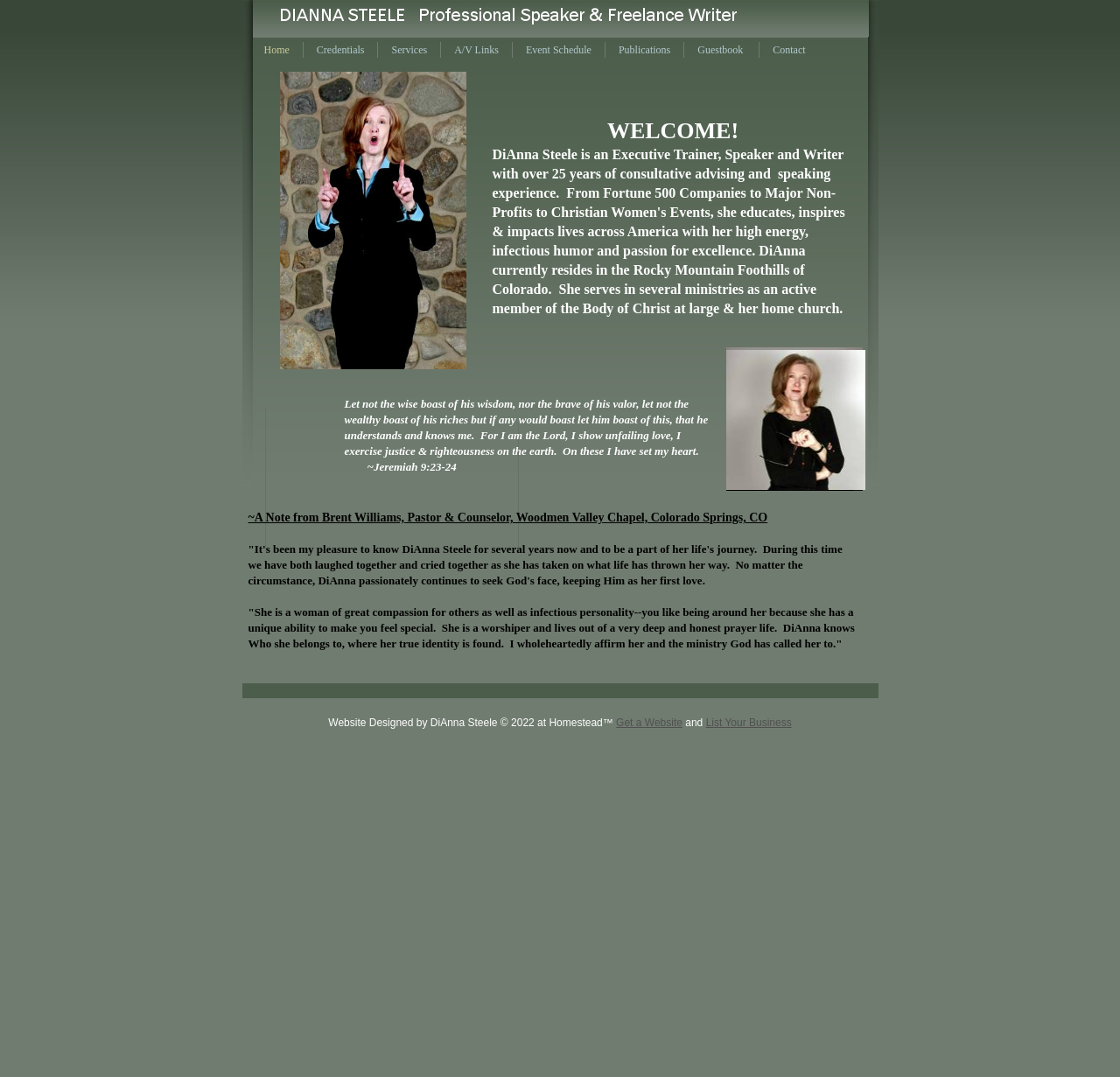Provide the bounding box coordinates of the HTML element described as: "Get a Website". The bounding box coordinates should be four float numbers between 0 and 1, i.e., [left, top, right, bottom].

[0.55, 0.665, 0.609, 0.677]